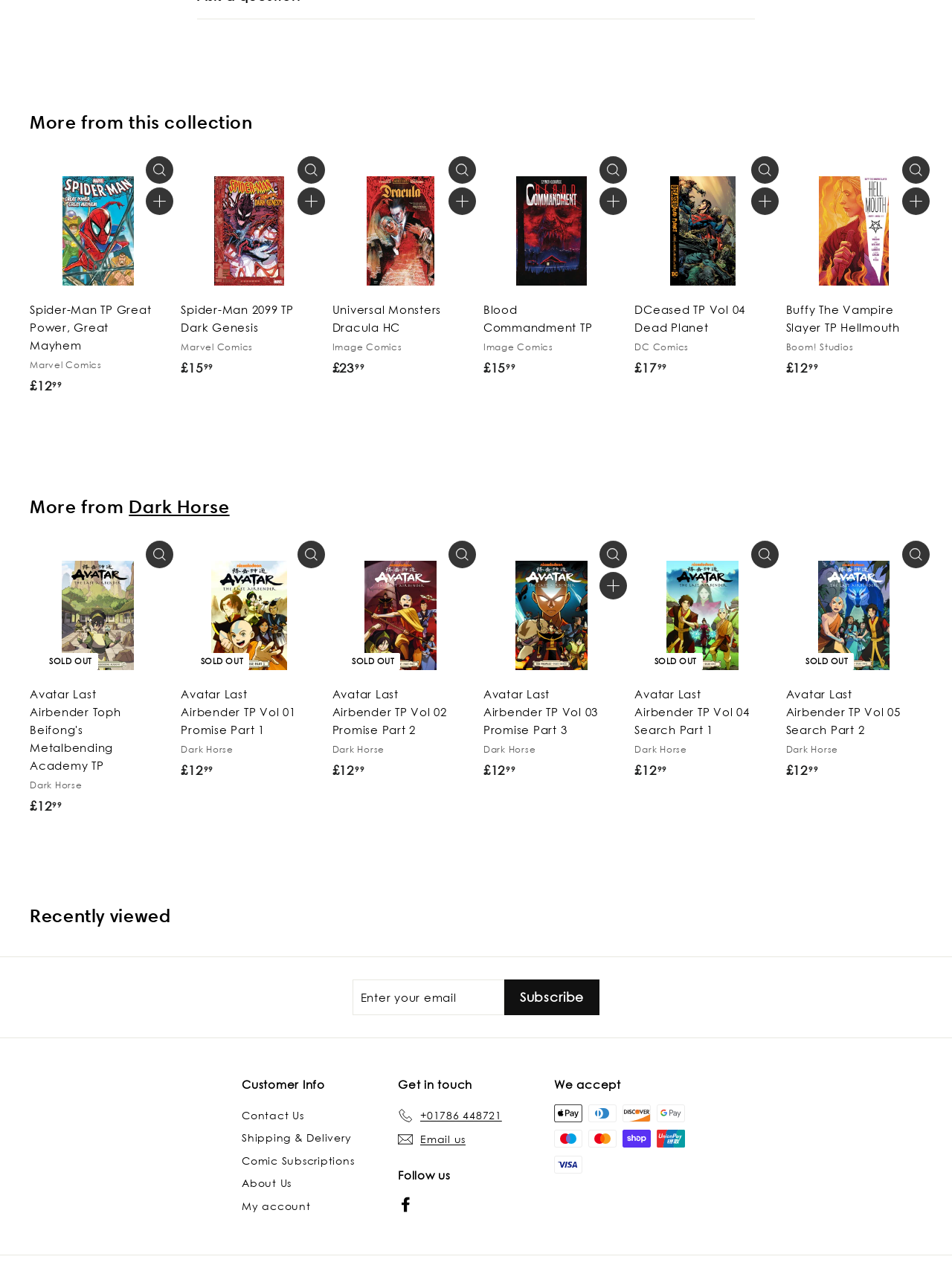Identify the bounding box coordinates of the clickable section necessary to follow the following instruction: "Add to cart". The coordinates should be presented as four float numbers from 0 to 1, i.e., [left, top, right, bottom].

[0.153, 0.15, 0.182, 0.171]